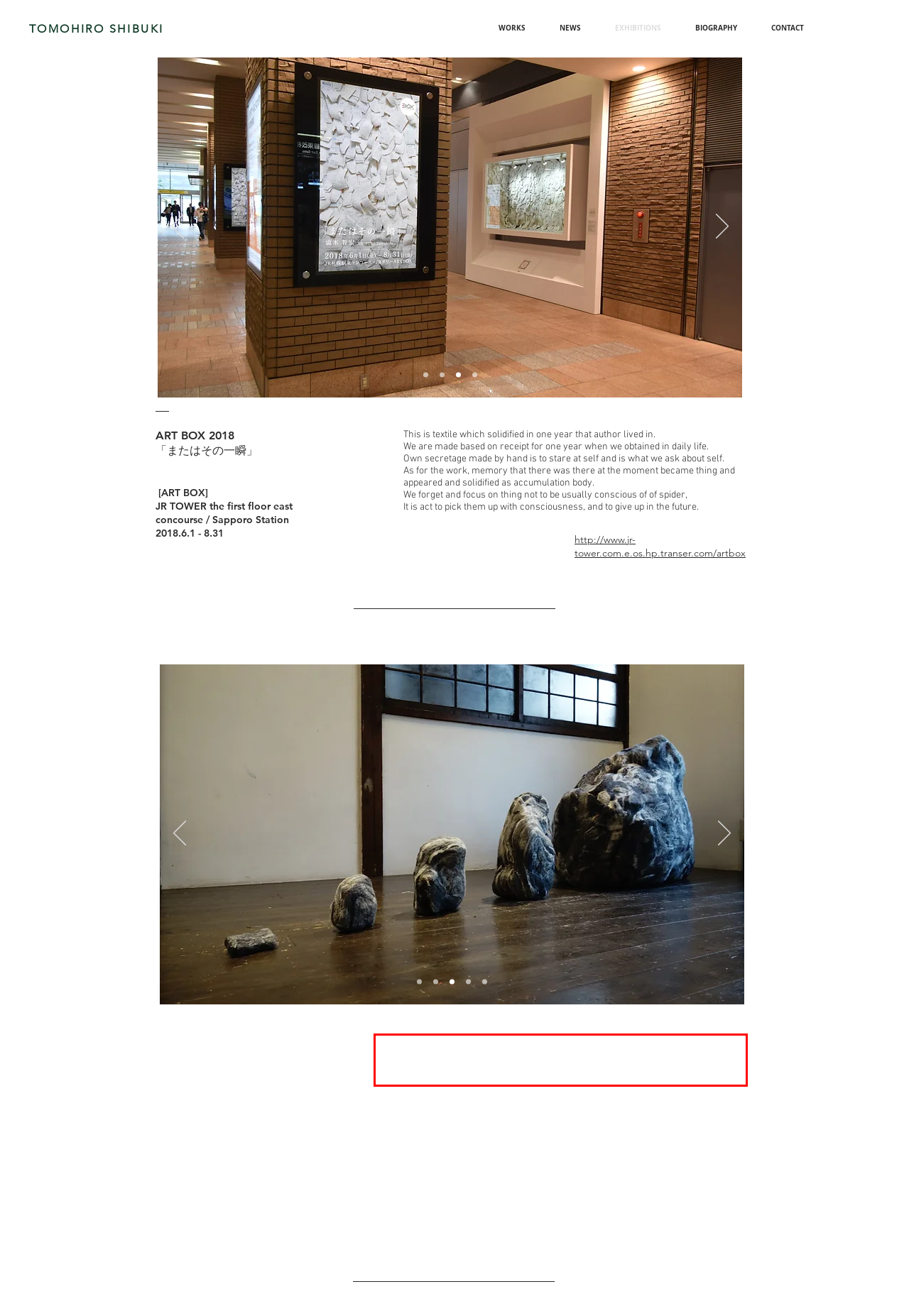Given a screenshot of a webpage containing a red rectangle bounding box, extract and provide the text content found within the red bounding box.

Tomohiro Shibuki, an artist who is mainly creates artworks by needle wool felting, spreading his activity at home and abroad, will be held his solo exhibition “Segment” at a space Pocke from 14th to 19th December 2016, and at Clark Gallery + SHIFT in his hometown Hokkaido from 5th to 31th January 2017.